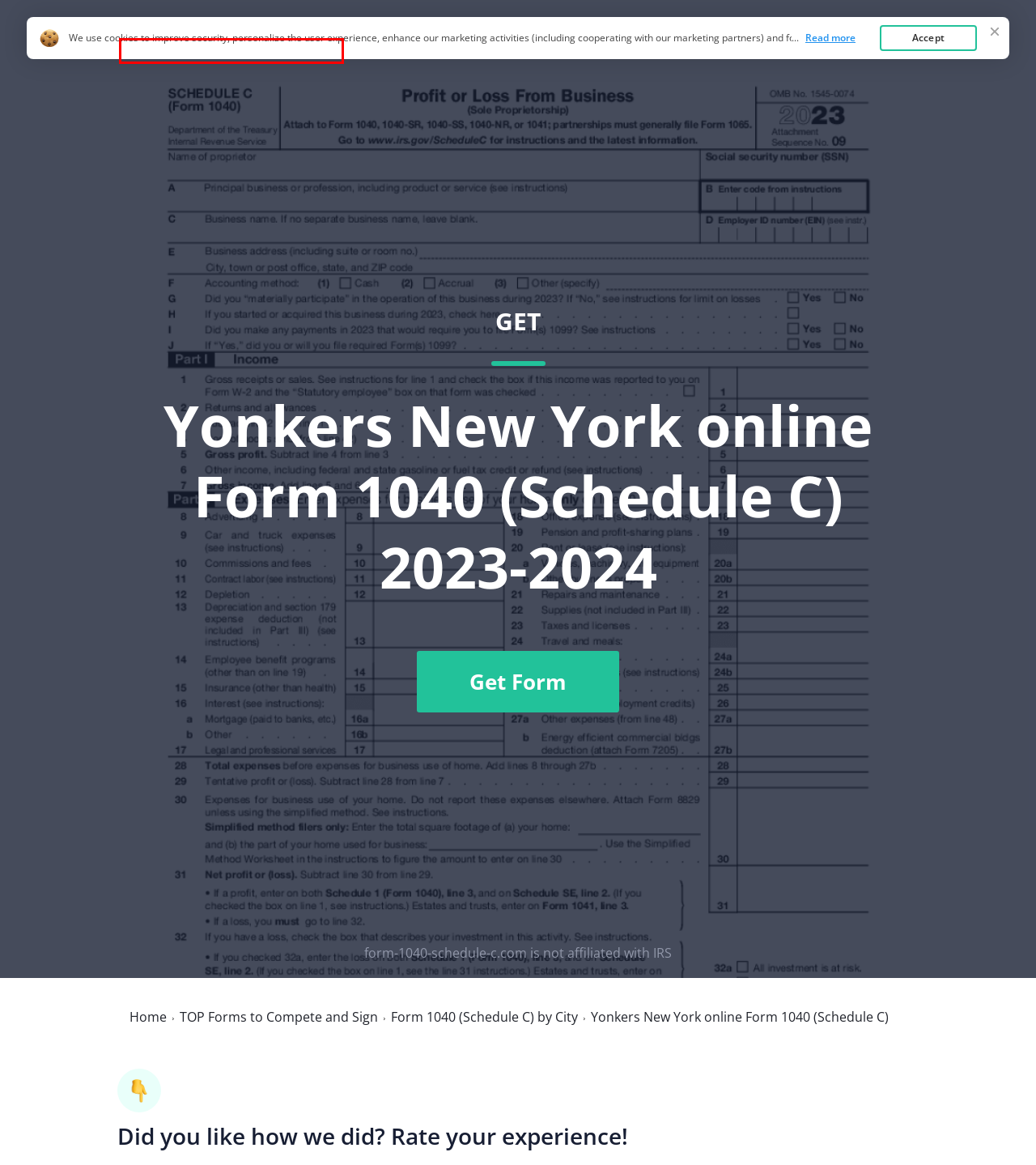You are presented with a screenshot of a webpage containing a red bounding box around a particular UI element. Select the best webpage description that matches the new webpage after clicking the element within the bounding box. Here are the candidates:
A. Possible Form 1040 (Schedule C) Modifications
B. TERMS OF SERVICE
C. Find Form 1040 (Schedule C) for Exact City
D. PRIVACY NOTICE
E. PATENTS
F. Schedule C - Printable & Fillable Sample in PDF
G. Workflow Solutions by Use Case | airSlate
H. DMCA

F